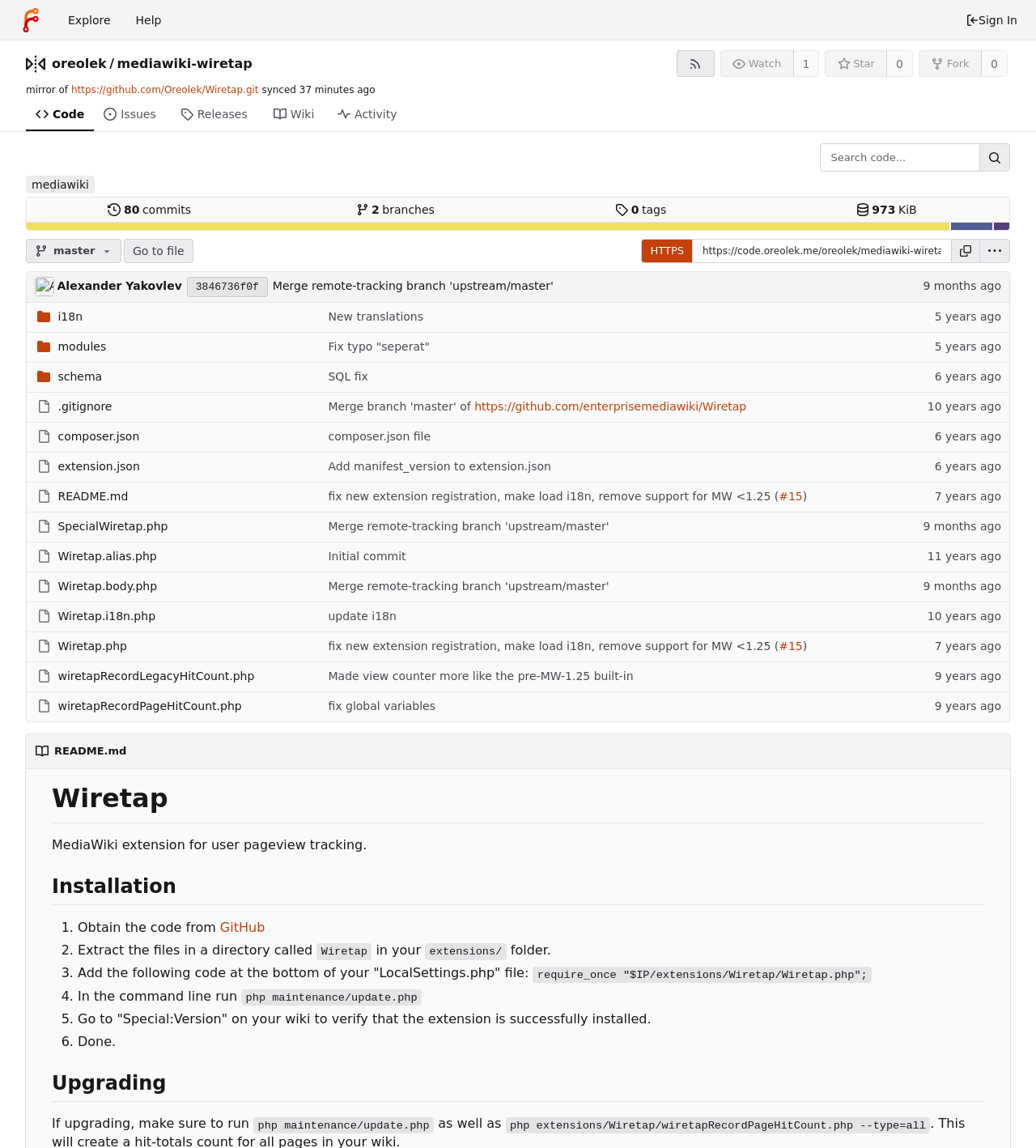Determine the bounding box coordinates for the UI element described. Format the coordinates as (top-left x, top-left y, bottom-right x, bottom-right y) and ensure all values are between 0 and 1. Element description: Merge remote-tracking branch 'upstream/master'

[0.263, 0.244, 0.534, 0.255]